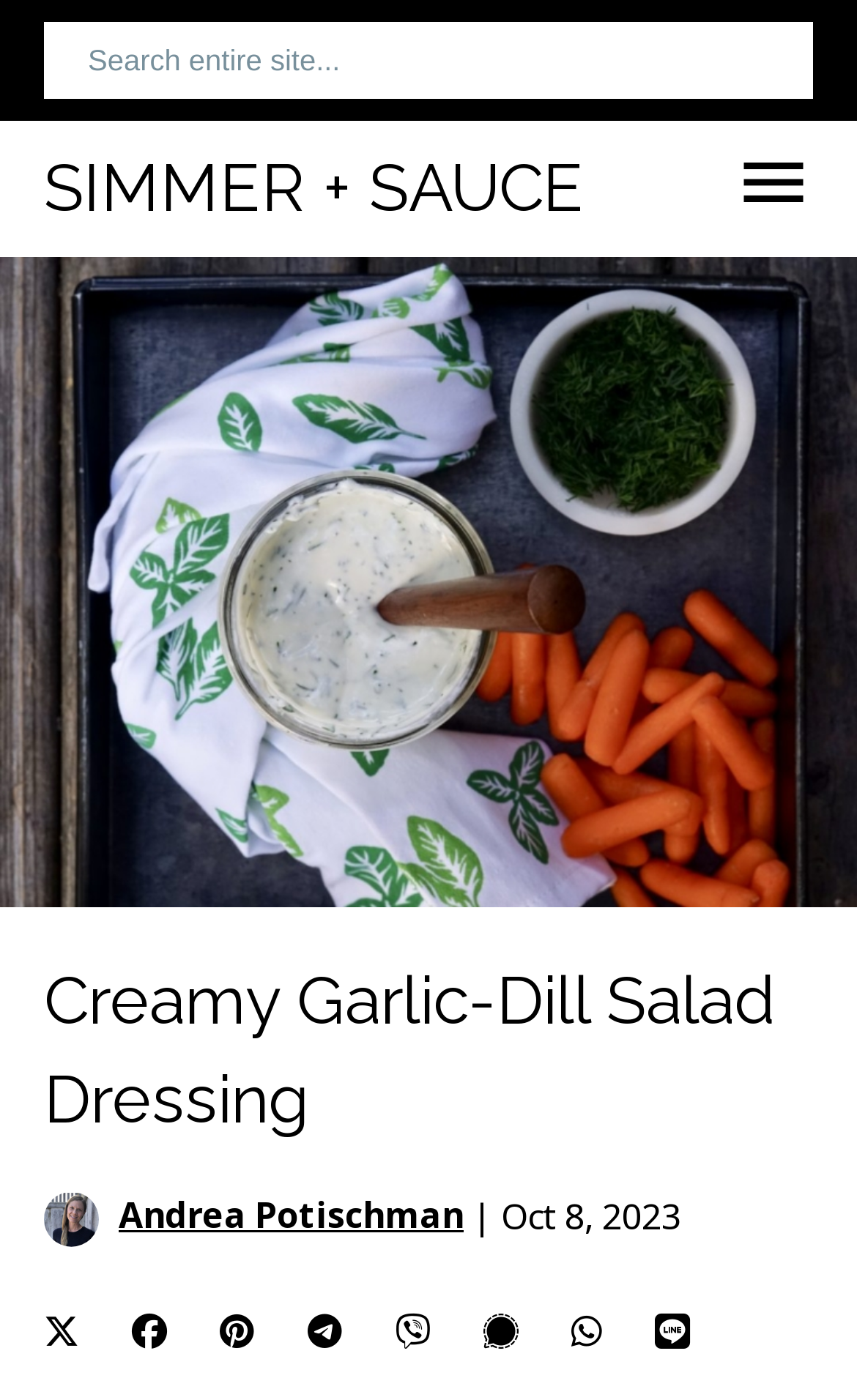Please give the bounding box coordinates of the area that should be clicked to fulfill the following instruction: "click on Alpha Lipoic Acid". The coordinates should be in the format of four float numbers from 0 to 1, i.e., [left, top, right, bottom].

None